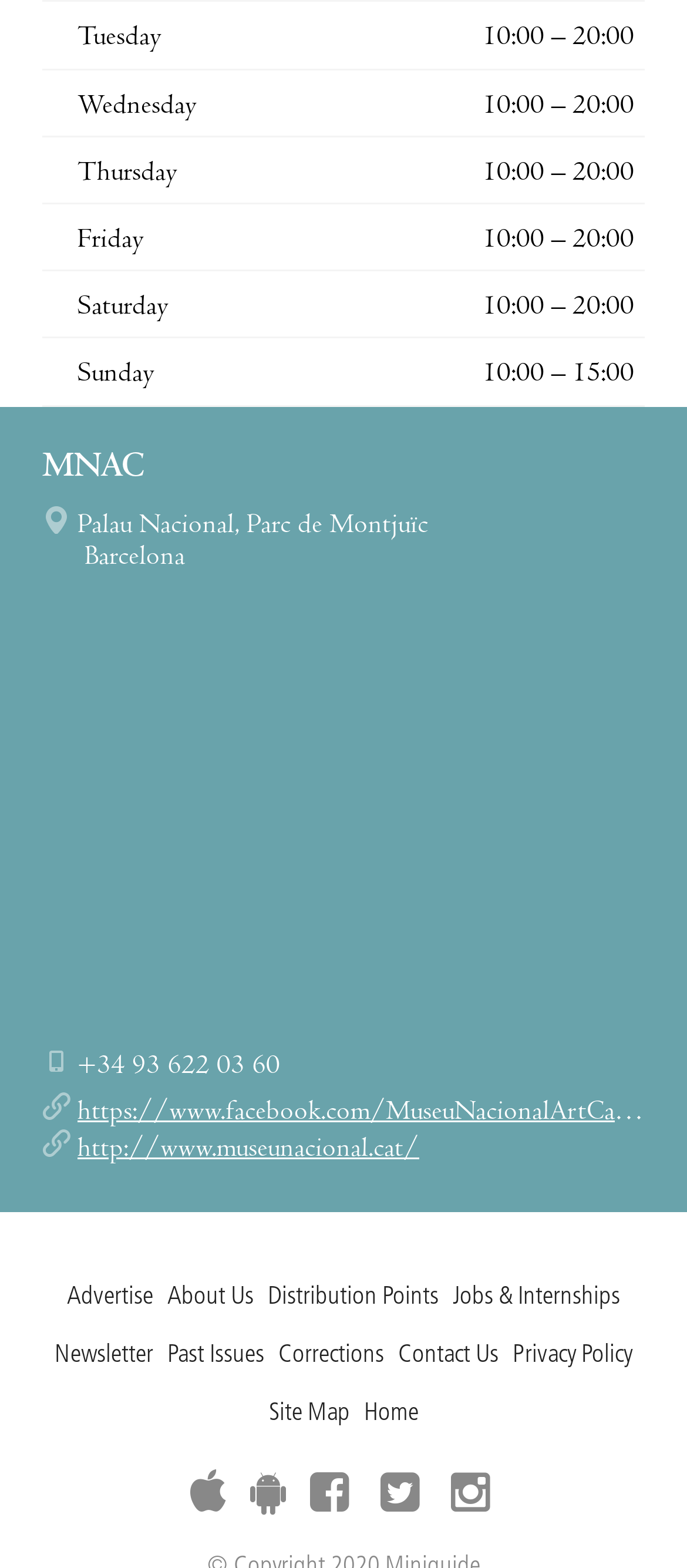Determine the bounding box coordinates of the clickable area required to perform the following instruction: "Check the museum's opening hours on Sunday". The coordinates should be represented as four float numbers between 0 and 1: [left, top, right, bottom].

[0.062, 0.216, 0.462, 0.259]